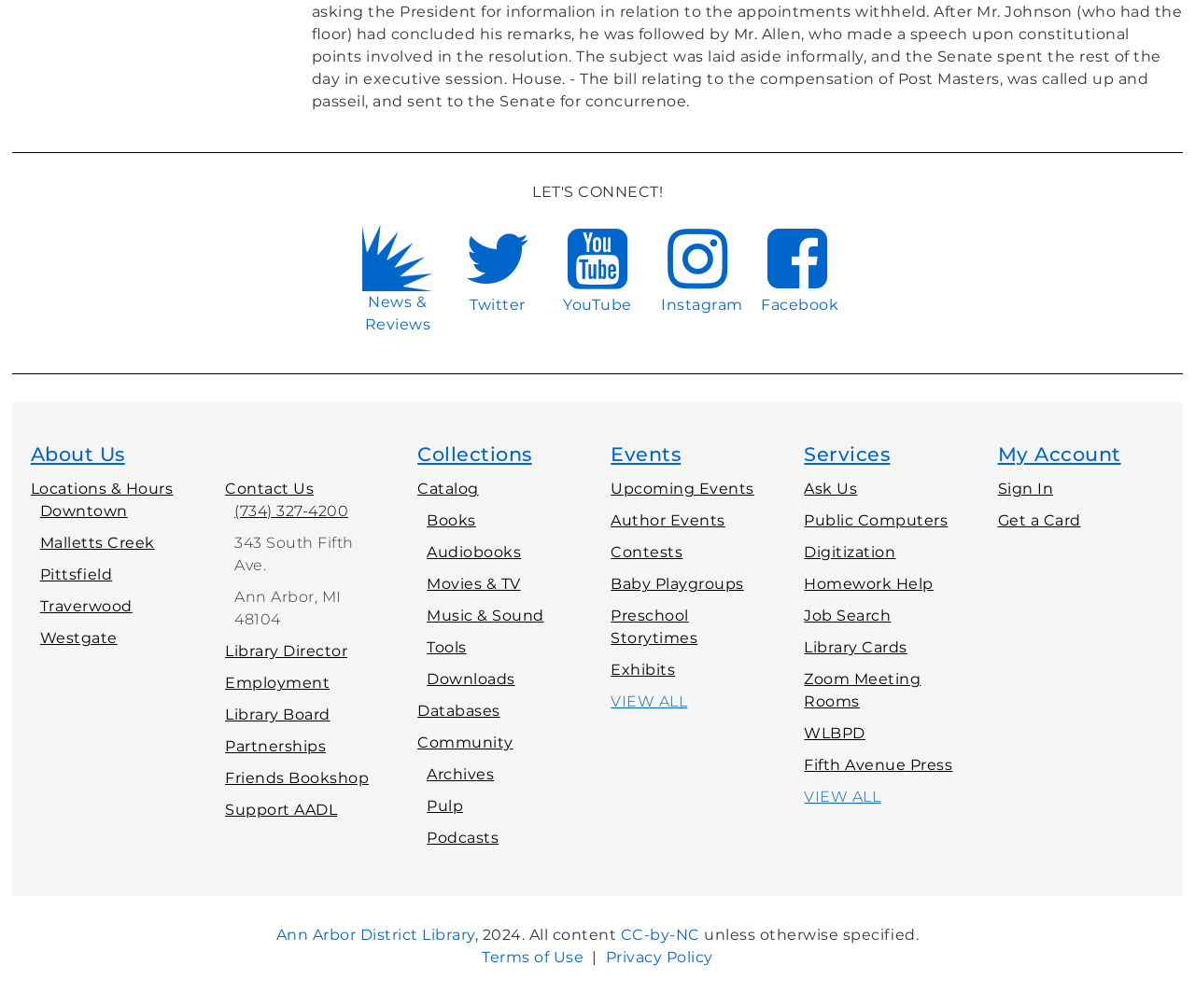Can you look at the image and give a comprehensive answer to the question:
What are the social media links available on the webpage?

I found the social media links by looking at the links with the text 'Twitter', 'YouTube', 'Instagram', and ' Facebook' which are located at the coordinates [0.386, 0.222, 0.447, 0.314], [0.47, 0.222, 0.53, 0.314], [0.553, 0.222, 0.614, 0.314], and [0.637, 0.222, 0.697, 0.314] respectively, and are children of the element with the text 'News & Reviews'.